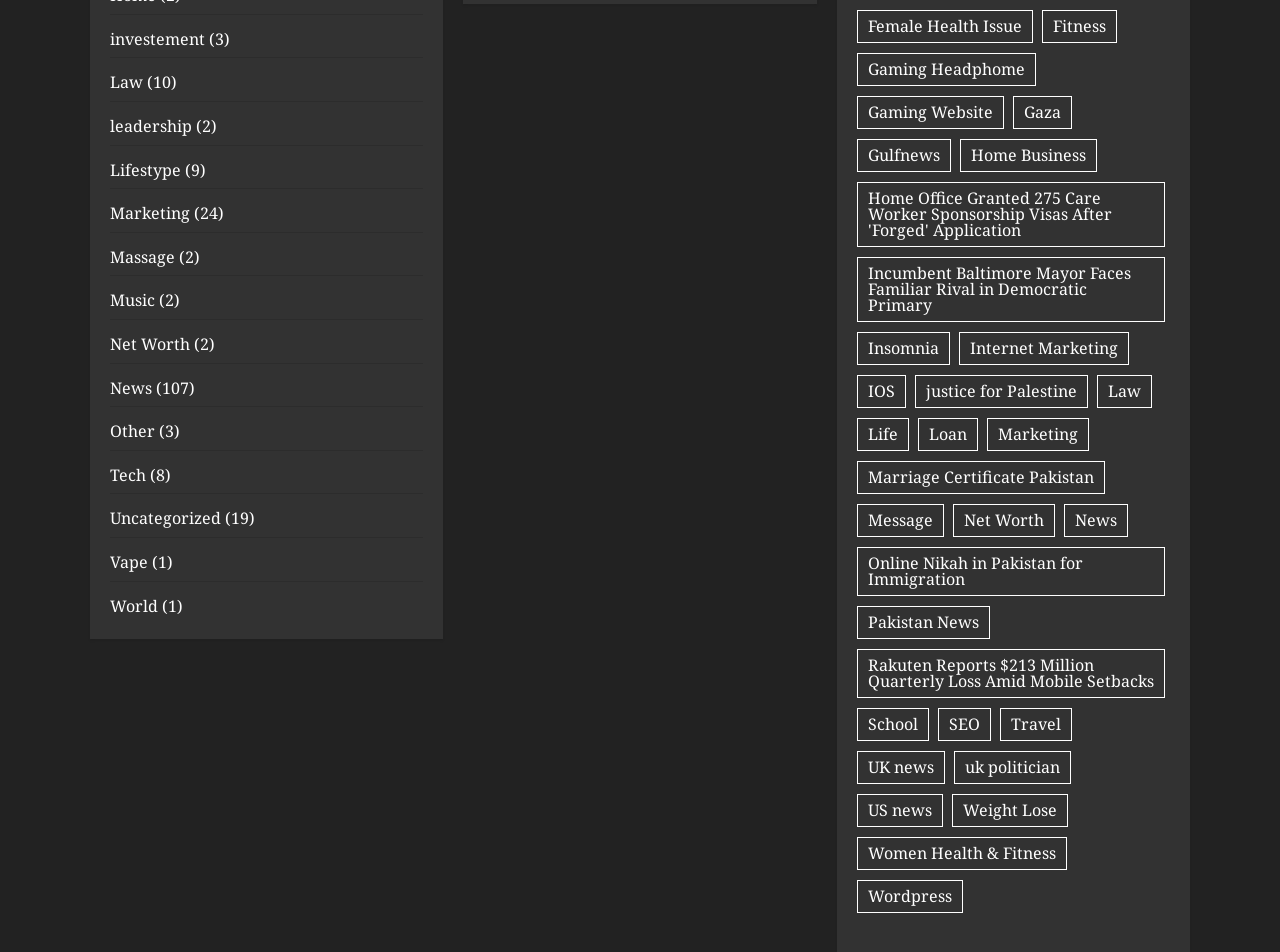Identify the bounding box coordinates of the element to click to follow this instruction: 'Click on investment'. Ensure the coordinates are four float values between 0 and 1, provided as [left, top, right, bottom].

[0.086, 0.029, 0.16, 0.053]